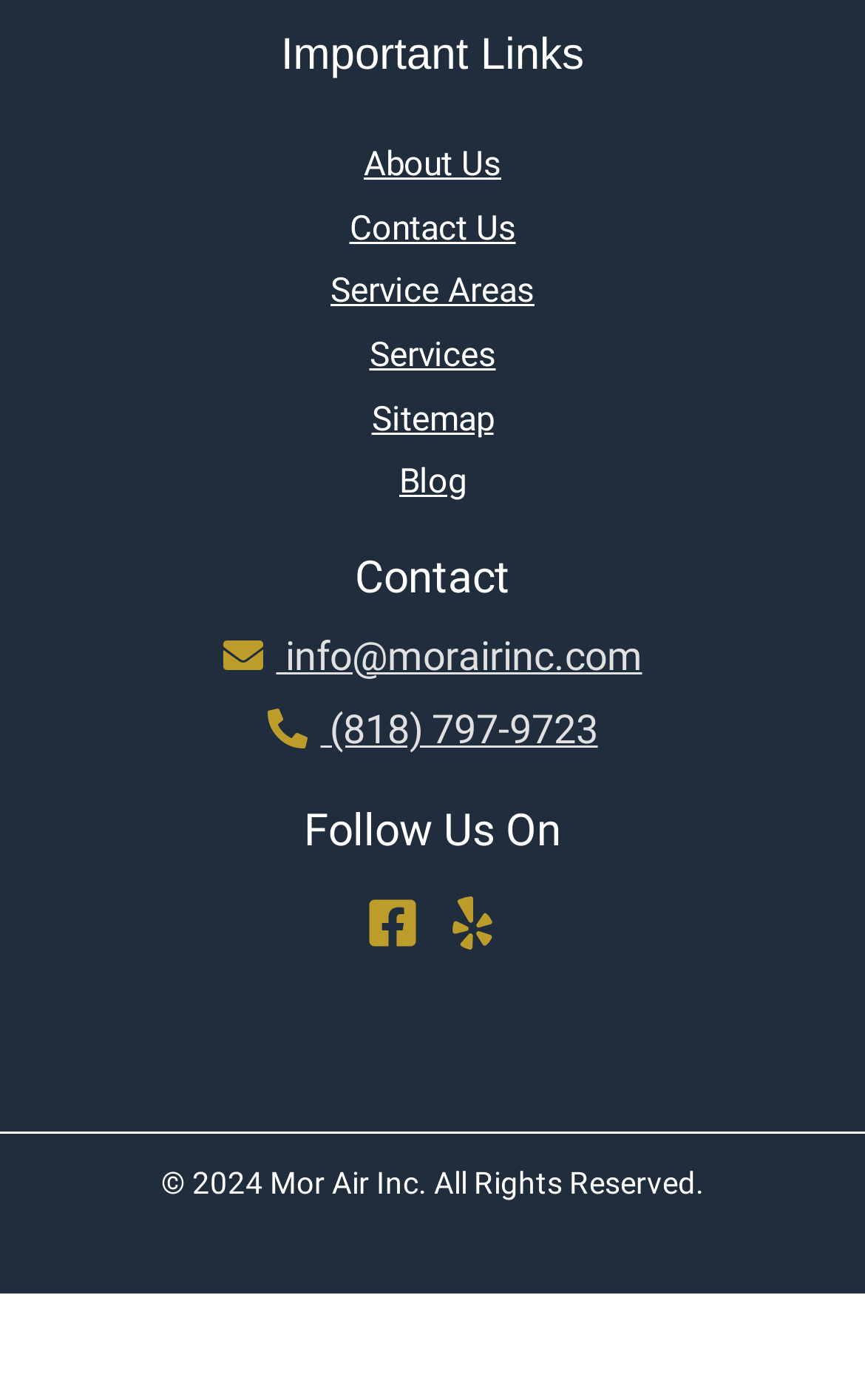Provide the bounding box for the UI element matching this description: "aria-label="Yelp"".

[0.515, 0.641, 0.577, 0.679]